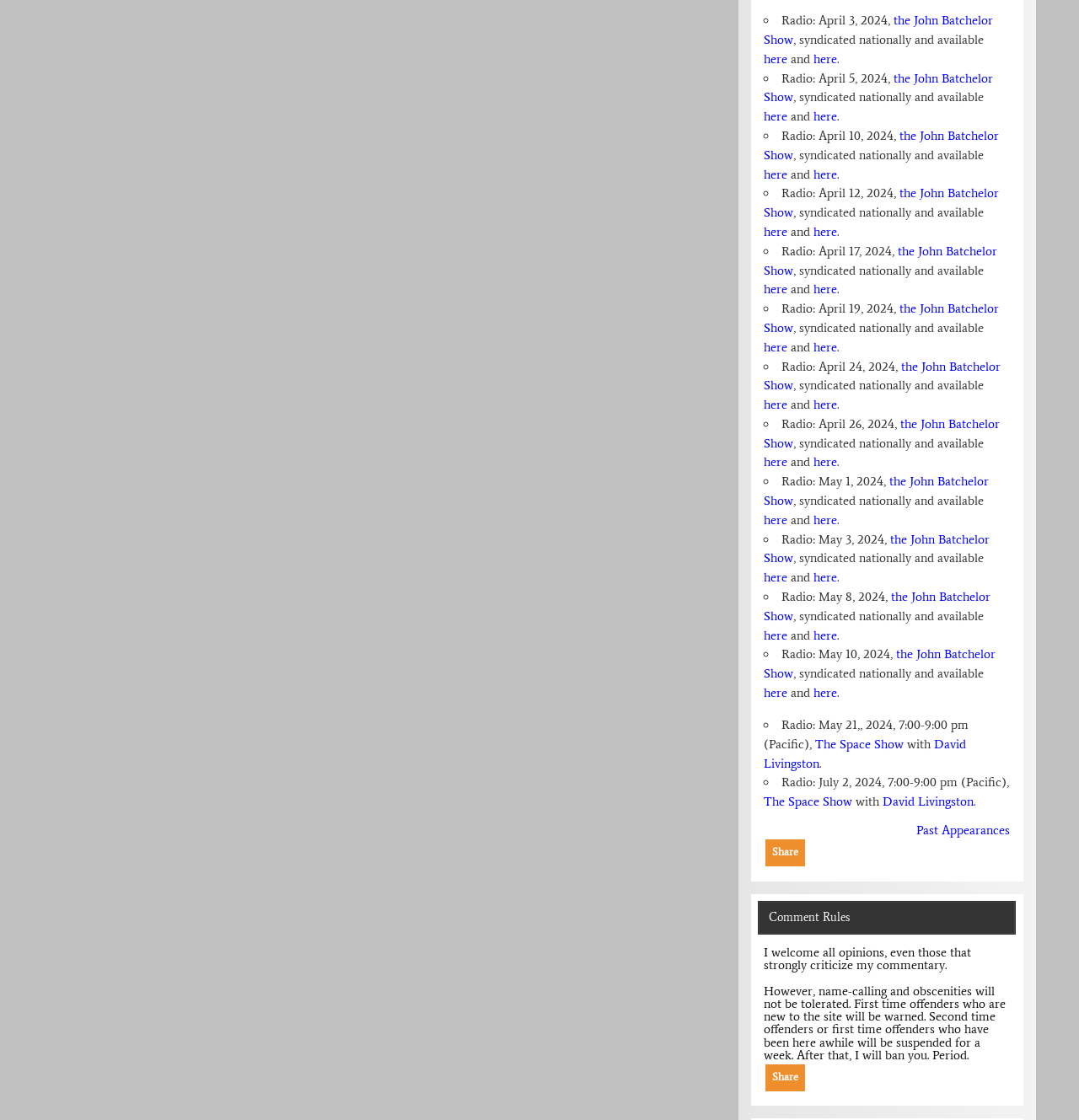For the given element description MOOSE MERCH, determine the bounding box coordinates of the UI element. The coordinates should follow the format (top-left x, top-left y, bottom-right x, bottom-right y) and be within the range of 0 to 1.

None